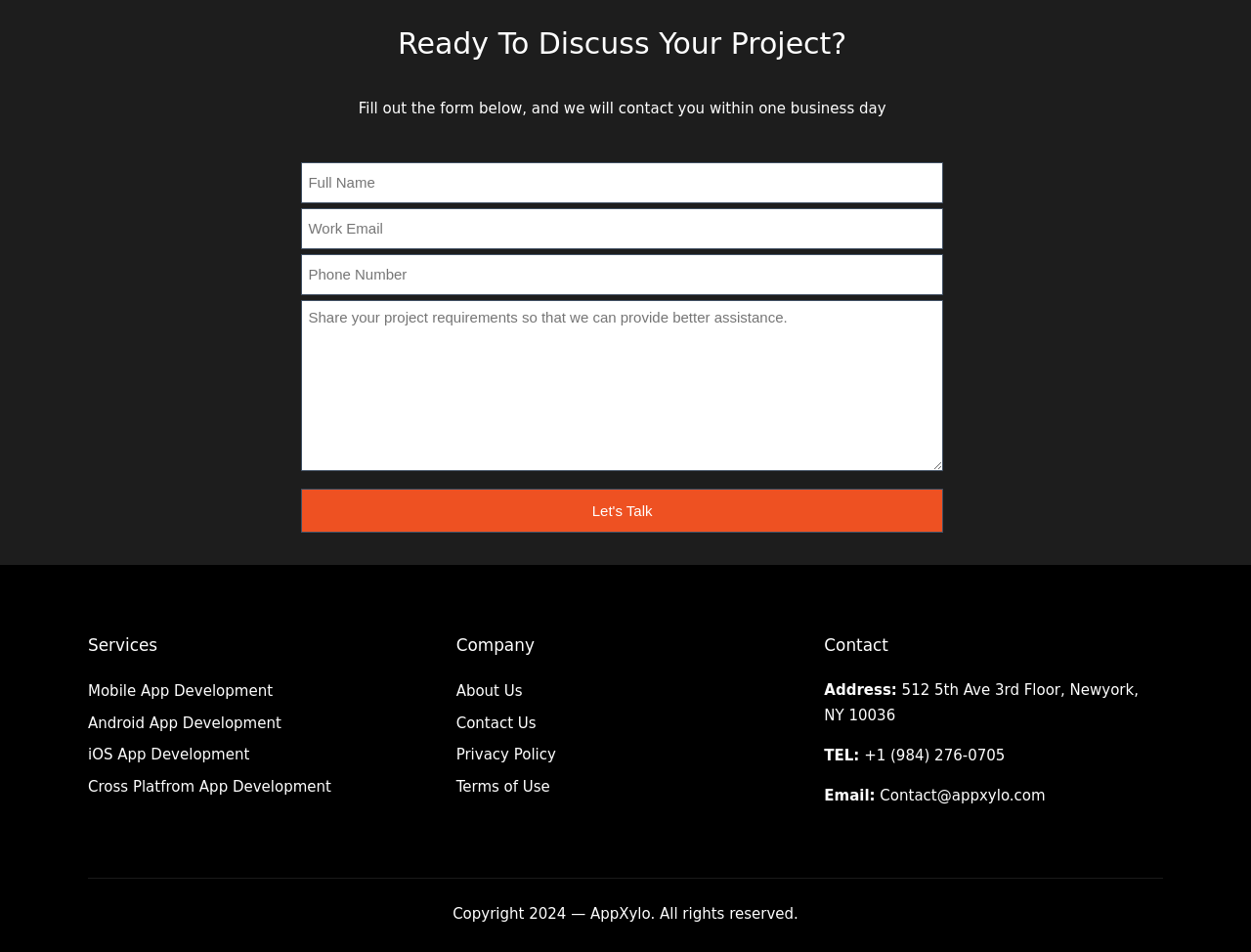Reply to the question with a single word or phrase:
How can users contact the company?

By phone or email